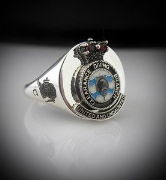Can you give a detailed response to the following question using the information from the image? What is the price of the ring?

The caption provides the price of the ring as £85.00, which reflects its quality and the specialized nature of military jewelry.